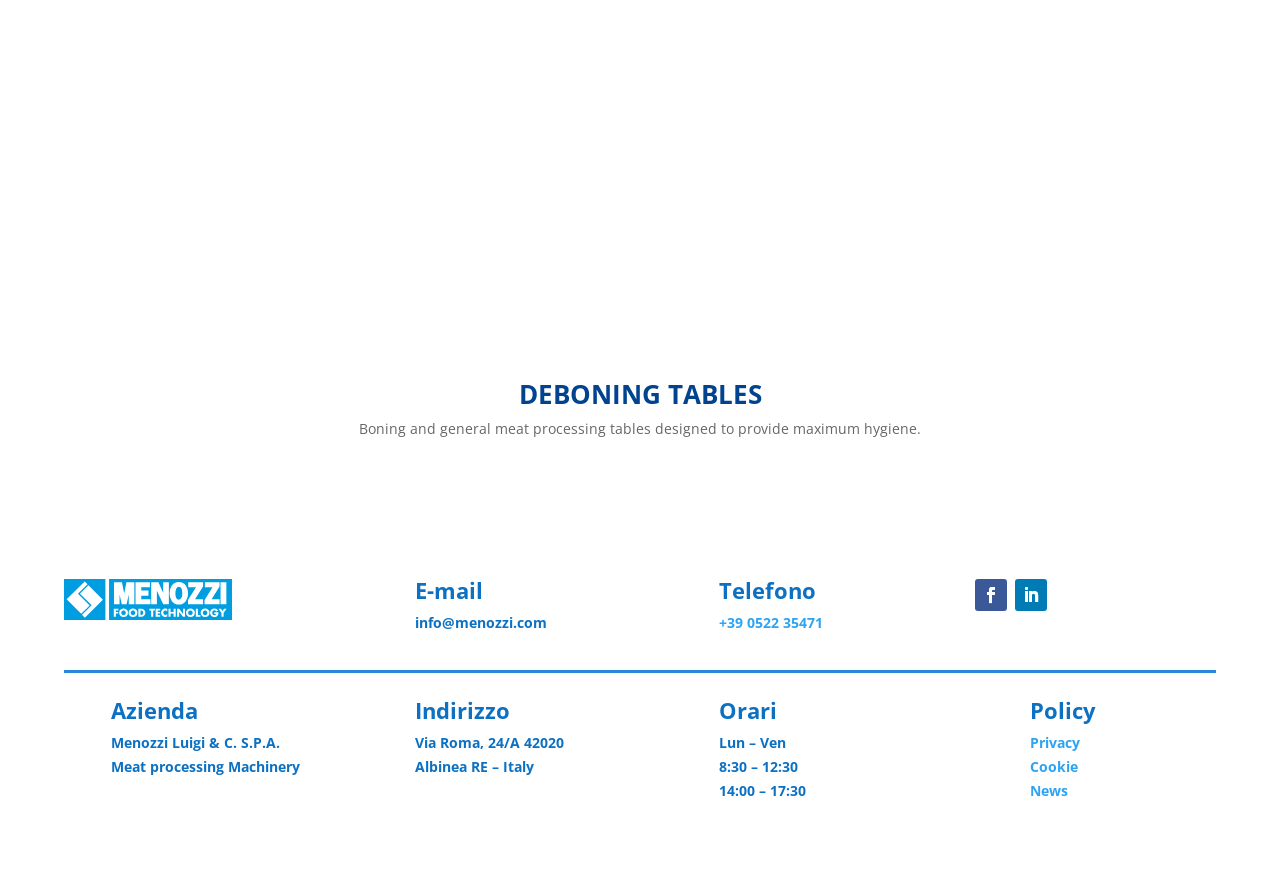Please identify the bounding box coordinates of the element's region that should be clicked to execute the following instruction: "Click on moulding tables". The bounding box coordinates must be four float numbers between 0 and 1, i.e., [left, top, right, bottom].

[0.1, 0.028, 0.9, 0.422]